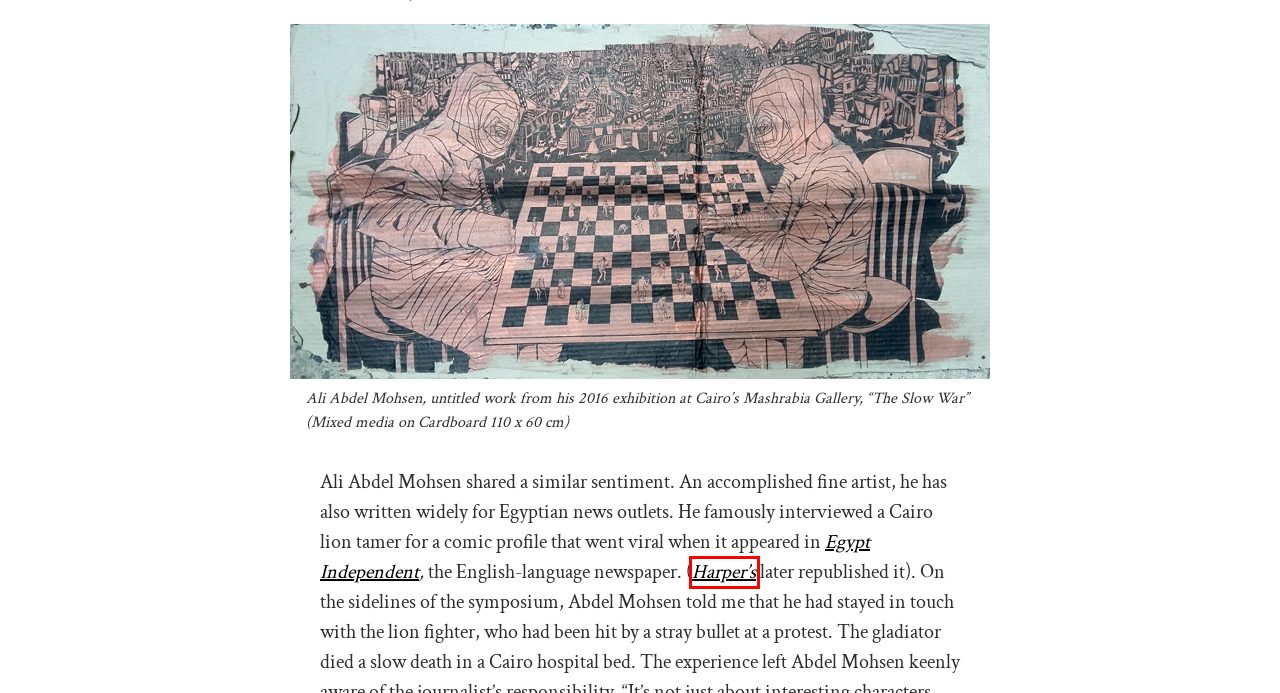You have a screenshot of a webpage with a red bounding box around an element. Choose the best matching webpage description that would appear after clicking the highlighted element. Here are the candidates:
A. Cat match fever, by Ali Abdel Mohsen
B. Mad Magazines, by Jonathan Guyer
C. Subscribe to Emails - Institute of Current World Affairs
D. About ICWA - Institute of Current World Affairs
E. Alumni Archive - Institute of Current World Affairs
F. The Solar Grid
G. Support the Institute of Current World Affairs - Institute of Current World Affairs
H. Podcasts - Institute of Current World Affairs

A